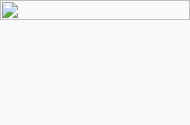Please examine the image and answer the question with a detailed explanation:
What type of hotel tier does Fairfield Inn operate in?

The description states that Fairfield Inn is a leader in the moderate hotel tier, showcasing innovative design and vibrant decor.